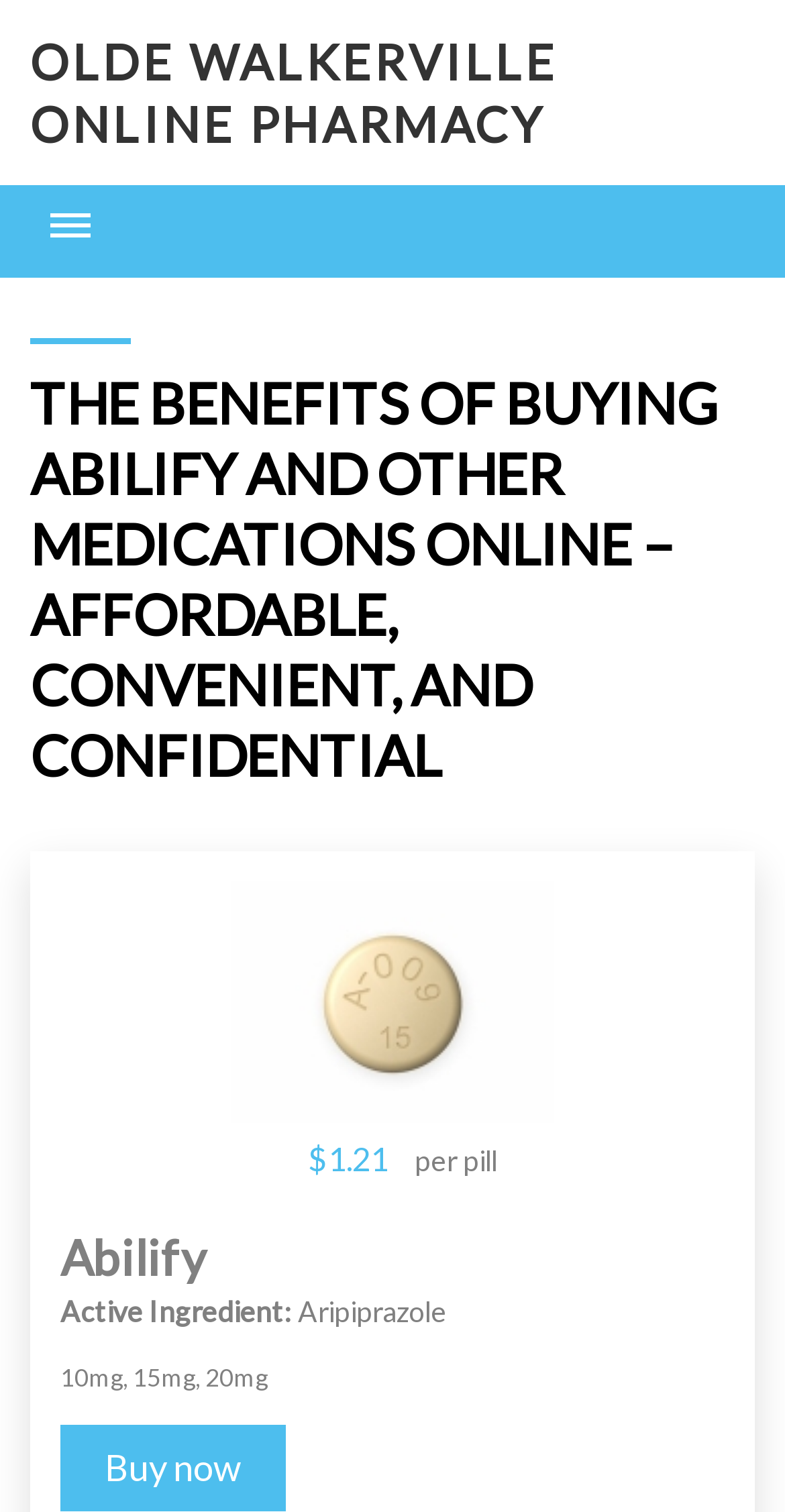What is the name of the online pharmacy?
Ensure your answer is thorough and detailed.

I found the answer by looking at the top-left corner of the webpage, where there is a link with the text 'OLDE WALKERVILLE ONLINE PHARMACY'.